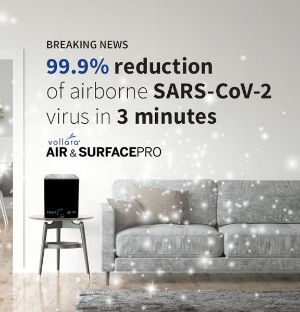What percentage of airborne SARS-CoV-2 virus can the device reduce?
Please provide a single word or phrase as your answer based on the image.

99.9%